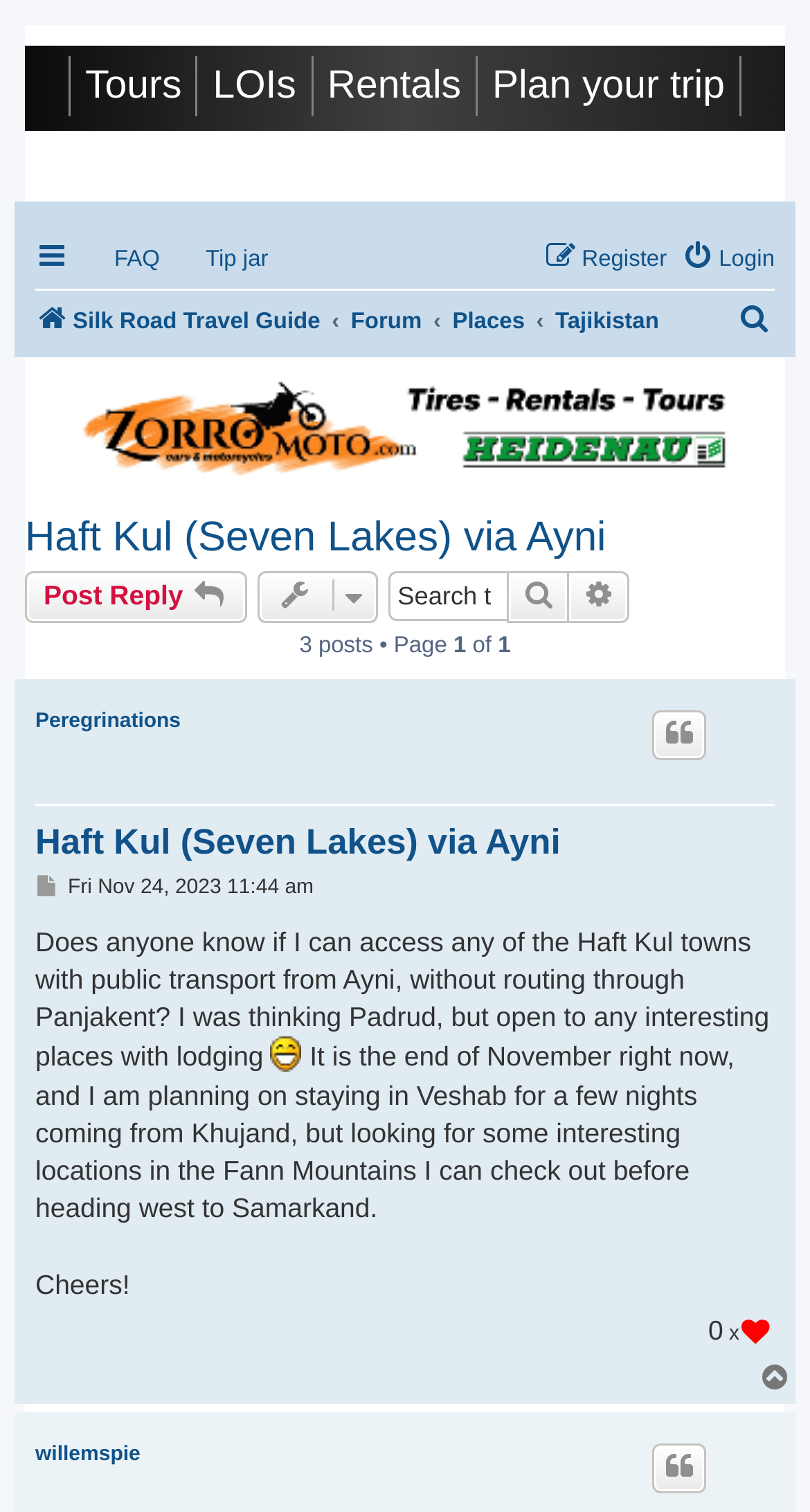Given the element description Plan your trip, specify the bounding box coordinates of the corresponding UI element in the format (top-left x, top-left y, bottom-right x, bottom-right y). All values must be between 0 and 1.

[0.59, 0.037, 0.915, 0.077]